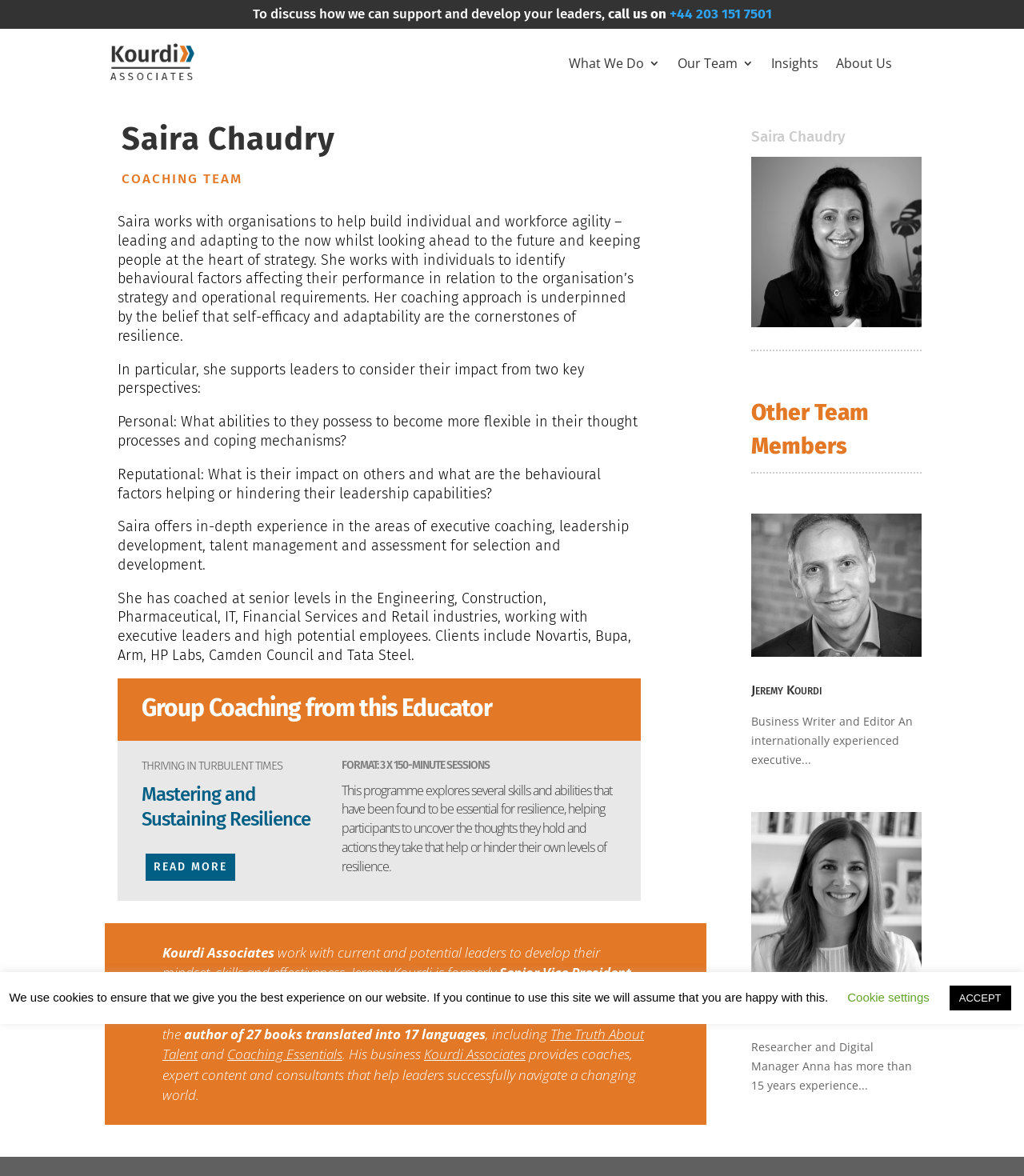Provide the bounding box coordinates for the UI element that is described by this text: "Insights". The coordinates should be in the form of four float numbers between 0 and 1: [left, top, right, bottom].

[0.753, 0.024, 0.799, 0.083]